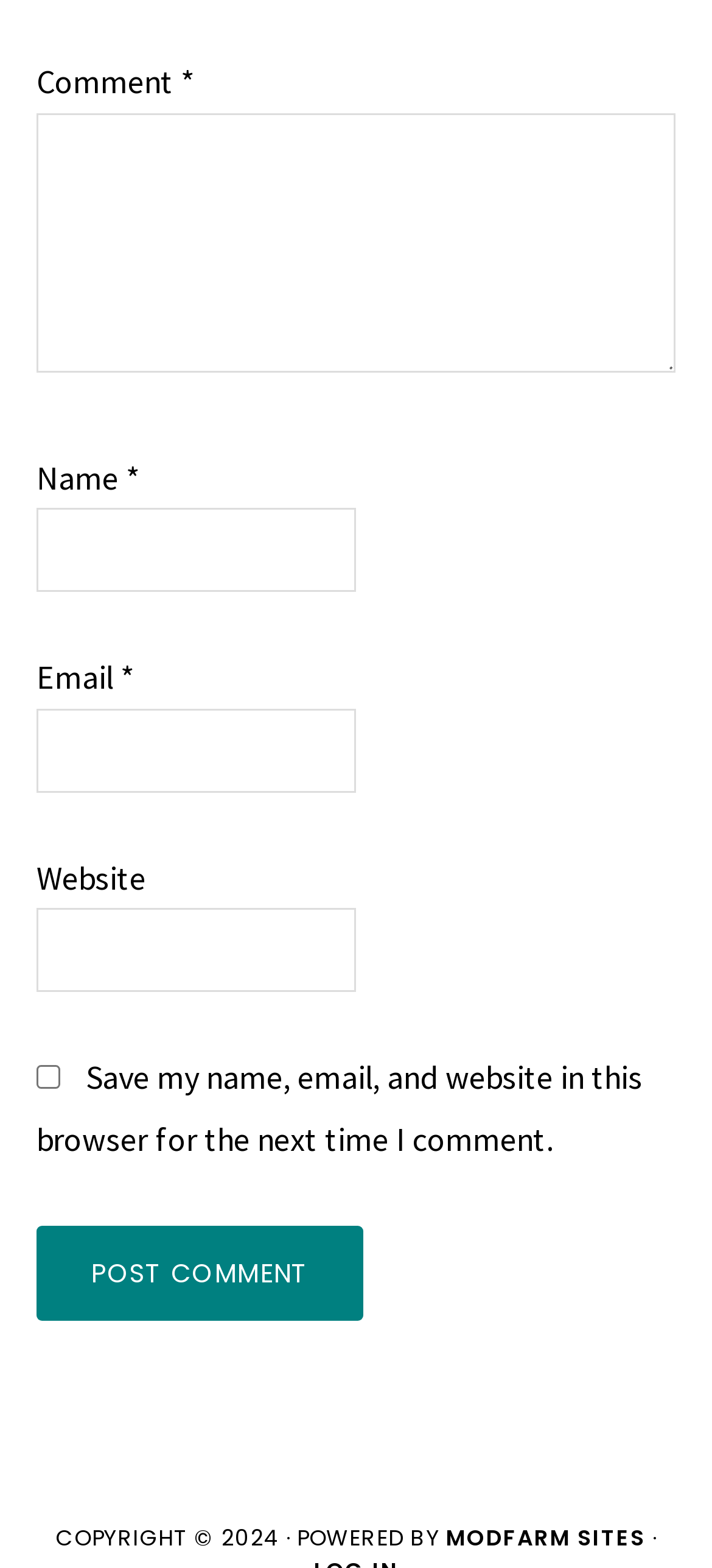Please provide the bounding box coordinates for the UI element as described: "parent_node: Website name="url"". The coordinates must be four floats between 0 and 1, represented as [left, top, right, bottom].

[0.051, 0.58, 0.5, 0.633]